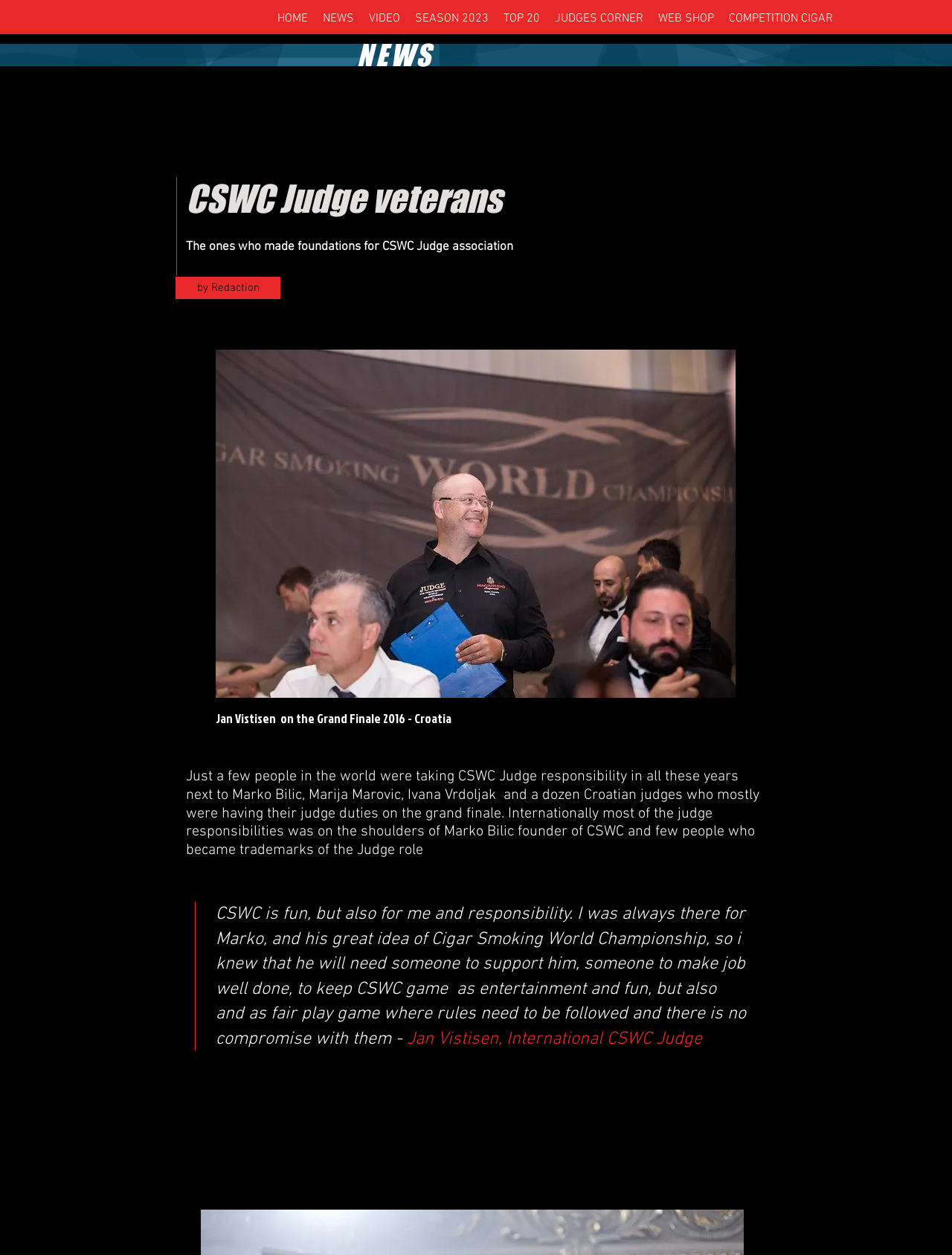Locate the bounding box coordinates of the area that needs to be clicked to fulfill the following instruction: "check judges corner". The coordinates should be in the format of four float numbers between 0 and 1, namely [left, top, right, bottom].

[0.575, 0.006, 0.684, 0.024]